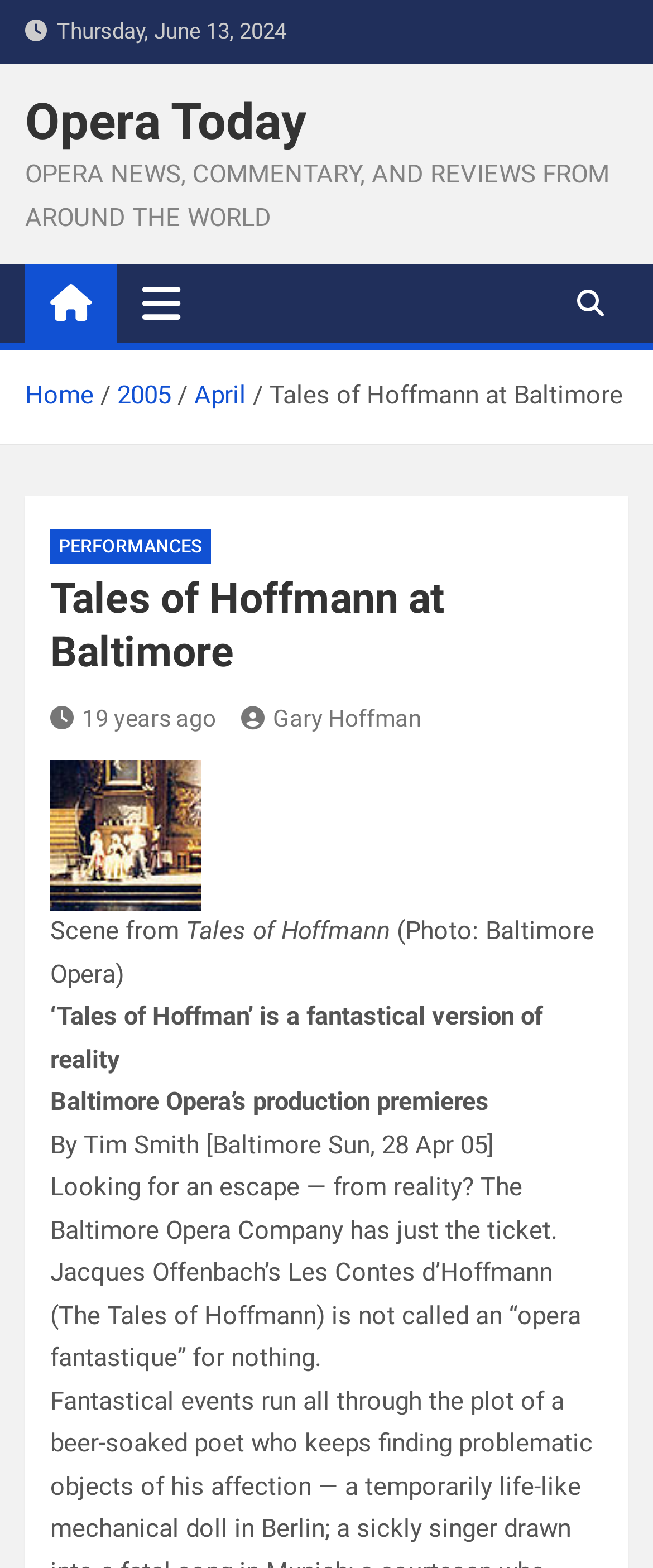Determine the bounding box coordinates of the clickable element to achieve the following action: 'Toggle navigation'. Provide the coordinates as four float values between 0 and 1, formatted as [left, top, right, bottom].

[0.179, 0.169, 0.315, 0.218]